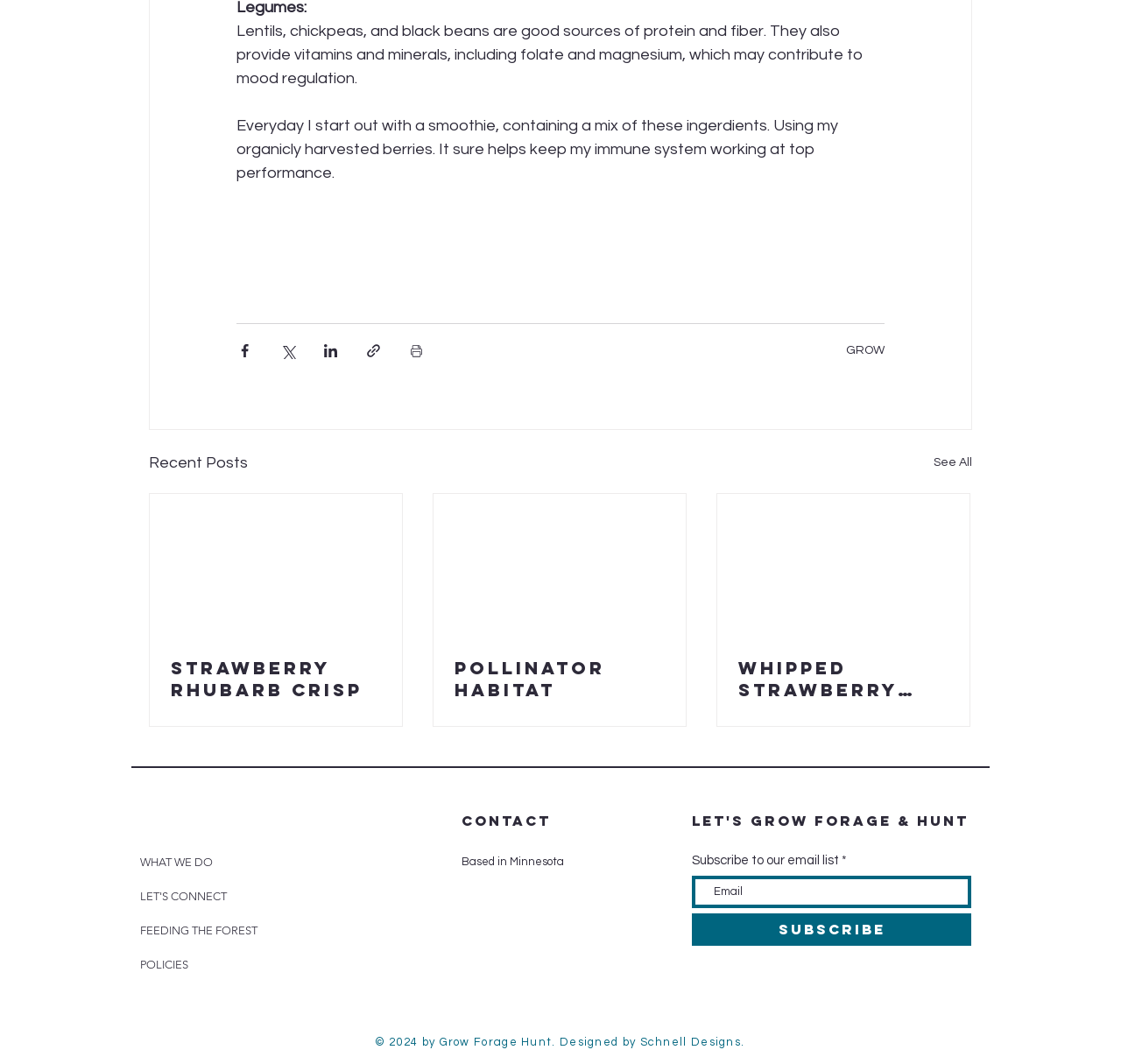Please determine the bounding box coordinates for the element that should be clicked to follow these instructions: "Follow on Instagram".

[0.411, 0.852, 0.426, 0.868]